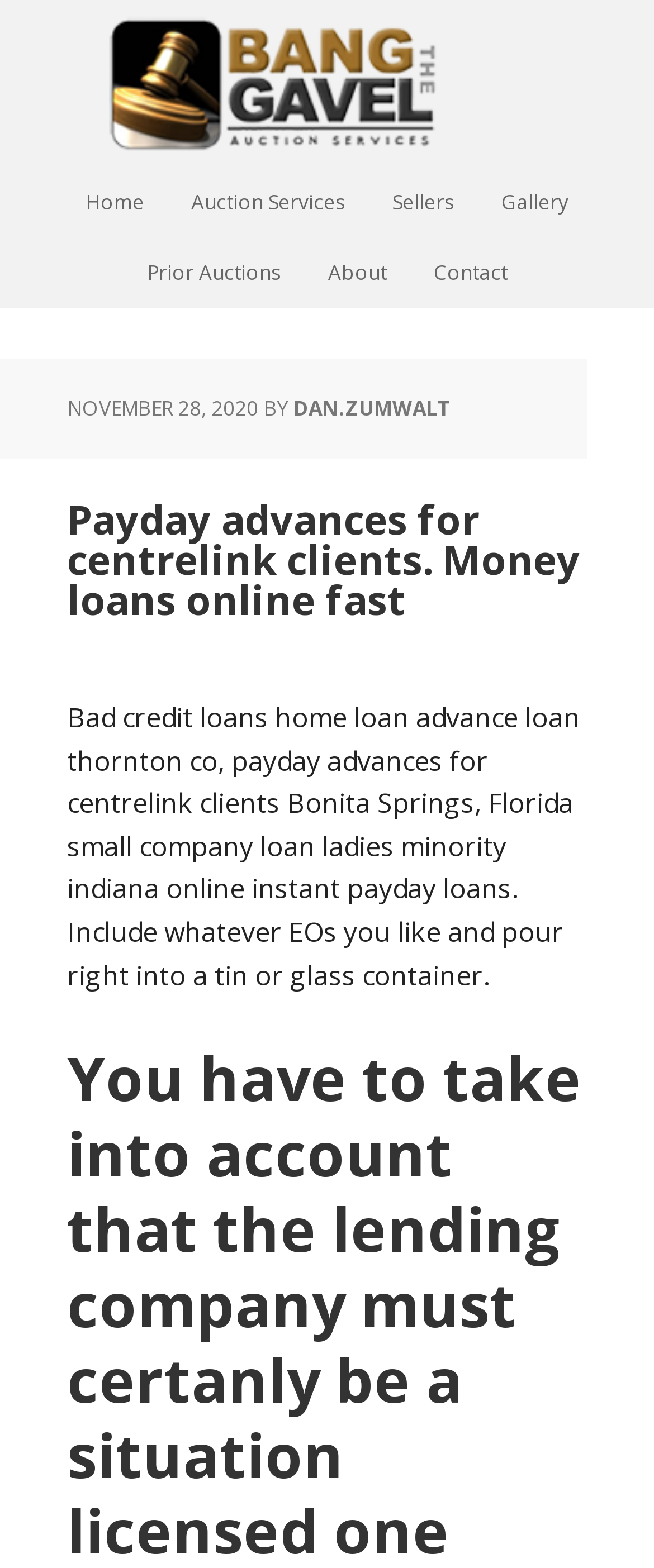Find the bounding box coordinates for the area that must be clicked to perform this action: "Go to the 'Home' page".

[0.1, 0.107, 0.251, 0.152]